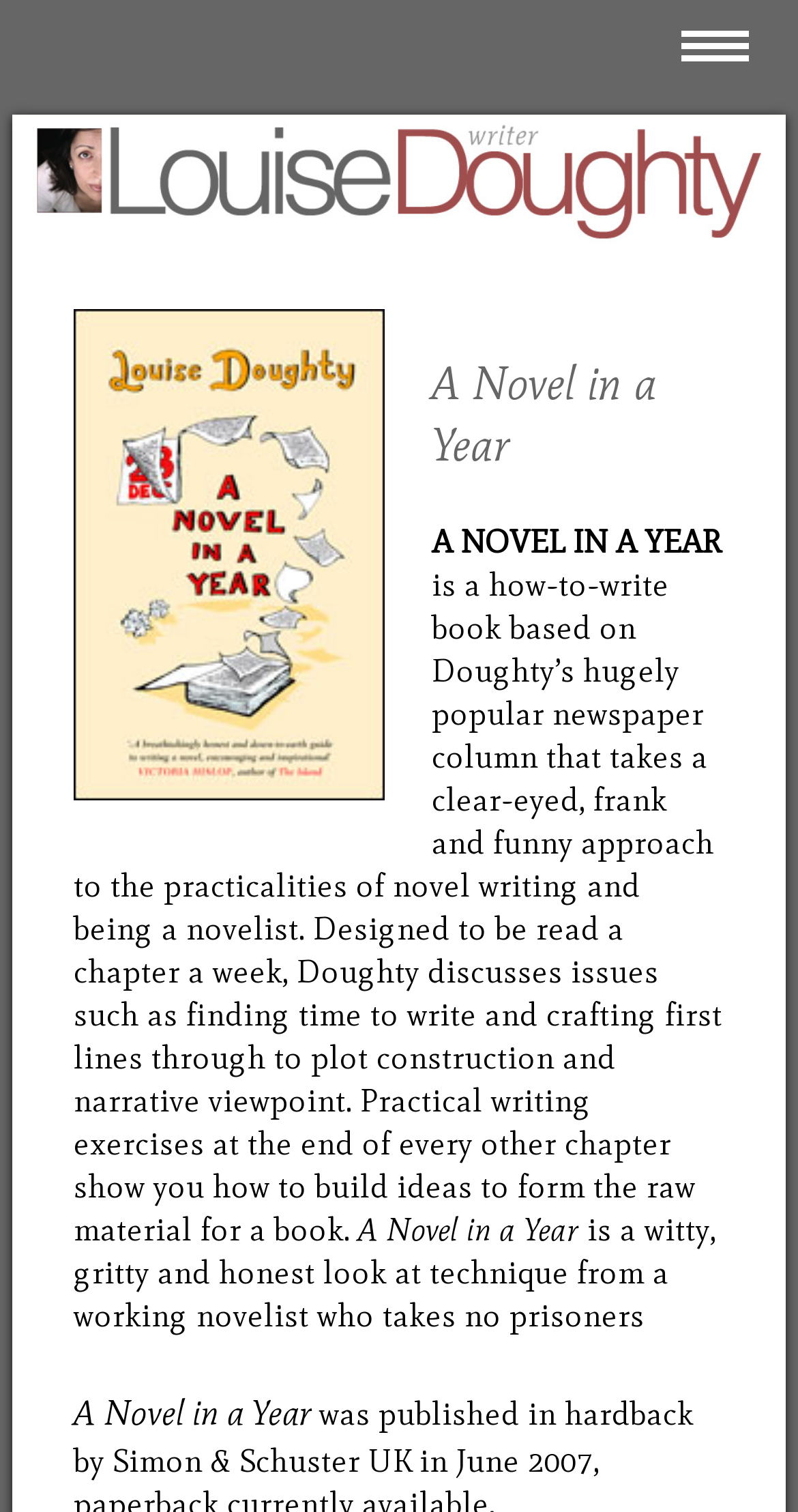What type of approach does the book take?
Refer to the image and offer an in-depth and detailed answer to the question.

The book takes a clear-eyed, frank and funny approach to novel writing, as described in the StaticText element 'is a how-to-write book based on Doughty’s hugely popular newspaper column that takes a clear-eyed, frank and funny approach to the practicalities of novel writing and being a novelist'.